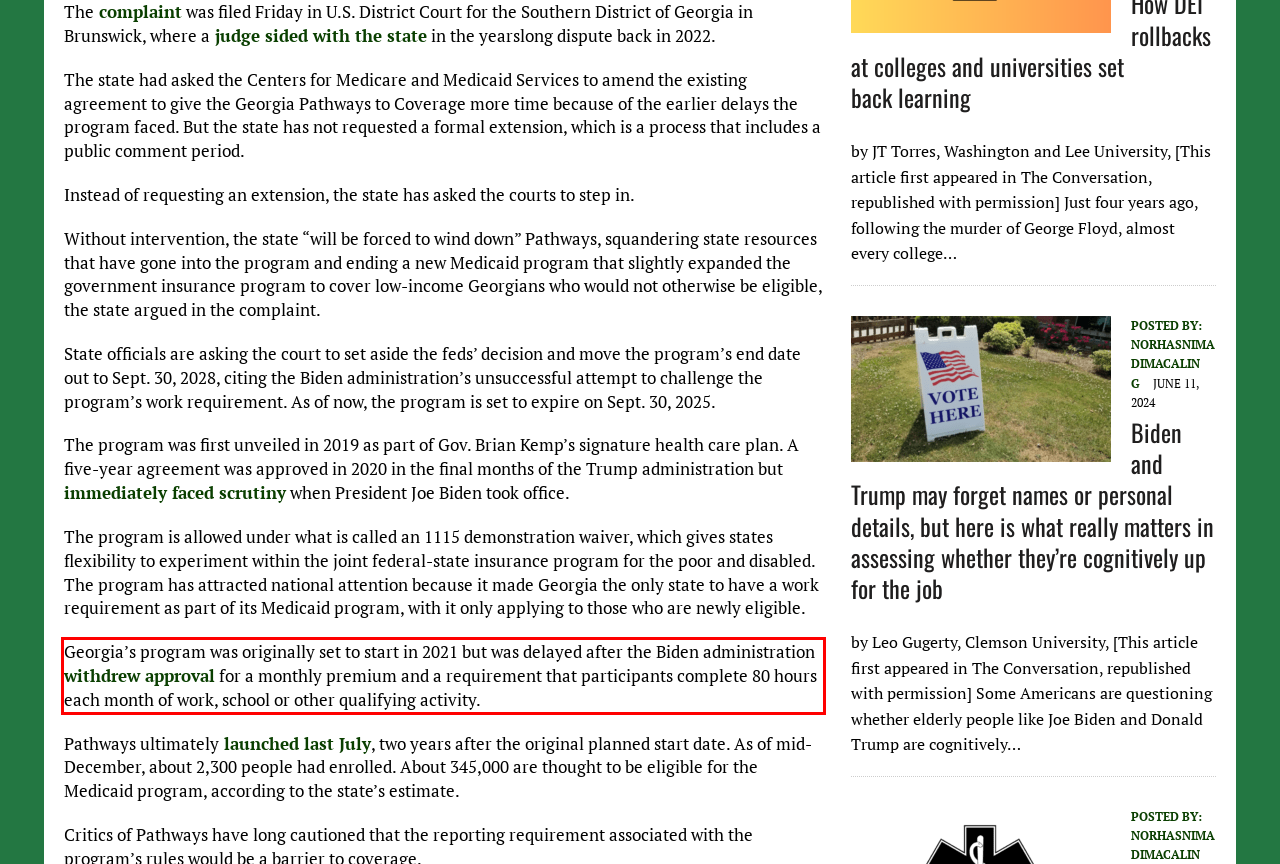Given the screenshot of the webpage, identify the red bounding box, and recognize the text content inside that red bounding box.

Georgia’s program was originally set to start in 2021 but was delayed after the Biden administration withdrew approval for a monthly premium and a requirement that participants complete 80 hours each month of work, school or other qualifying activity.